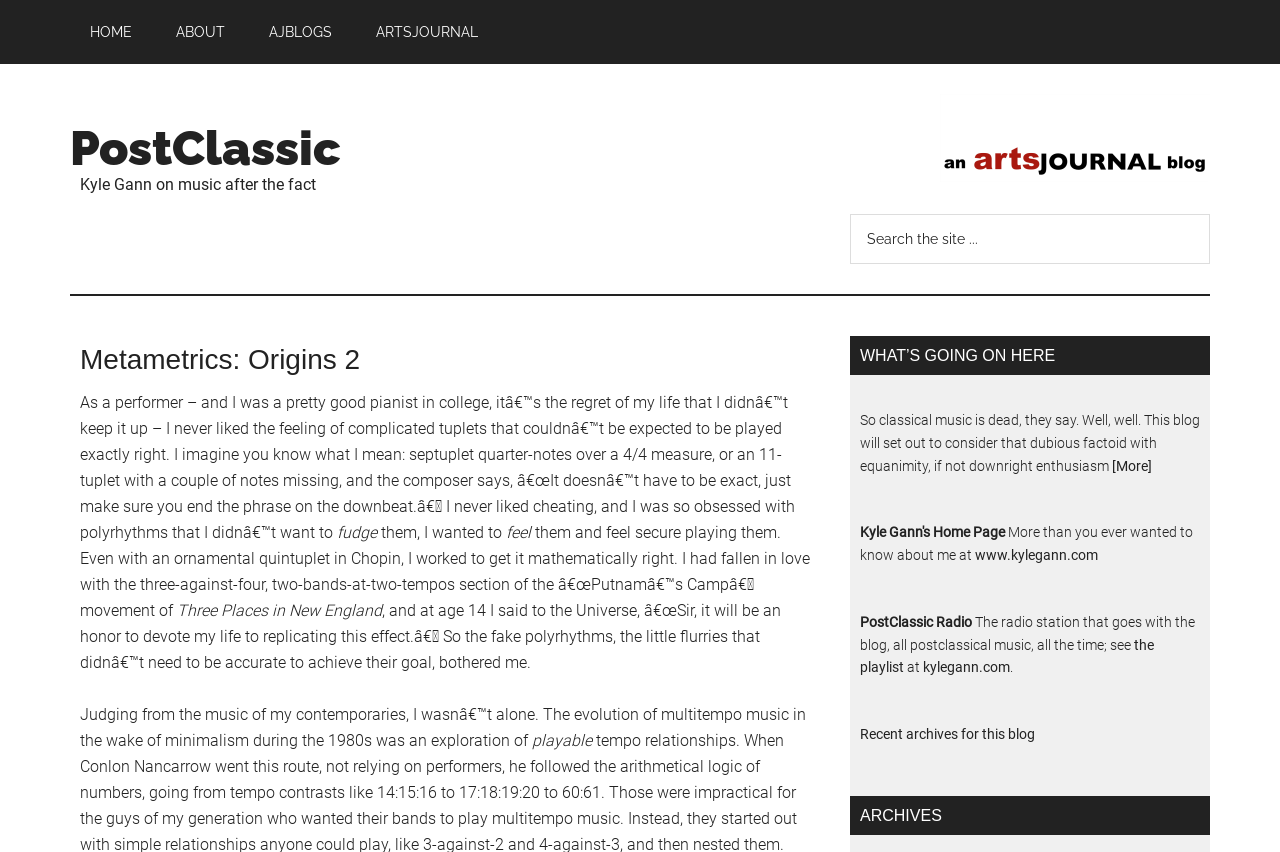Determine the bounding box coordinates of the area to click in order to meet this instruction: "Read the blog post".

[0.062, 0.461, 0.621, 0.636]